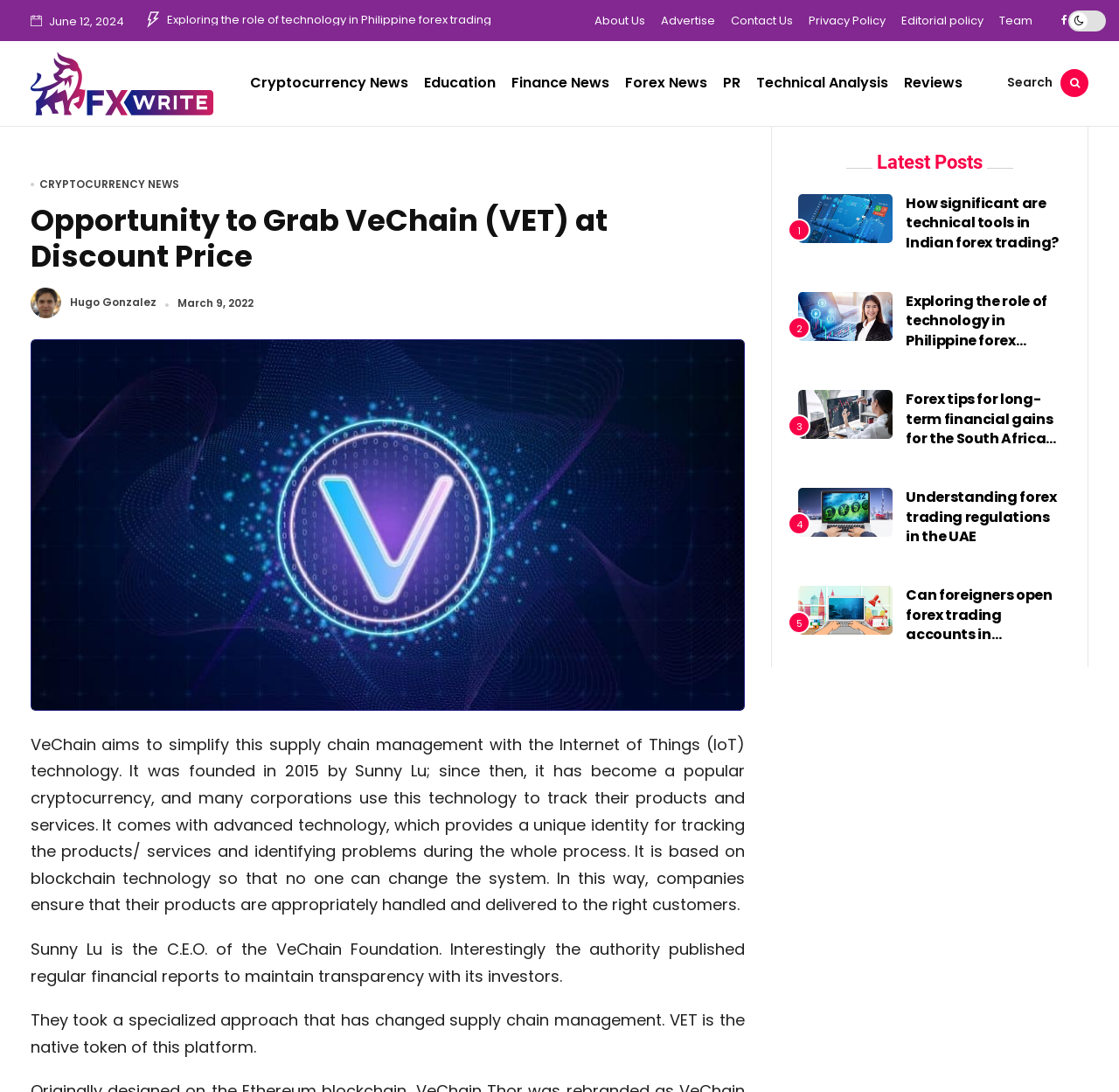Determine the bounding box coordinates of the clickable region to execute the instruction: "Search for something". The coordinates should be four float numbers between 0 and 1, denoted as [left, top, right, bottom].

[0.9, 0.068, 0.941, 0.084]